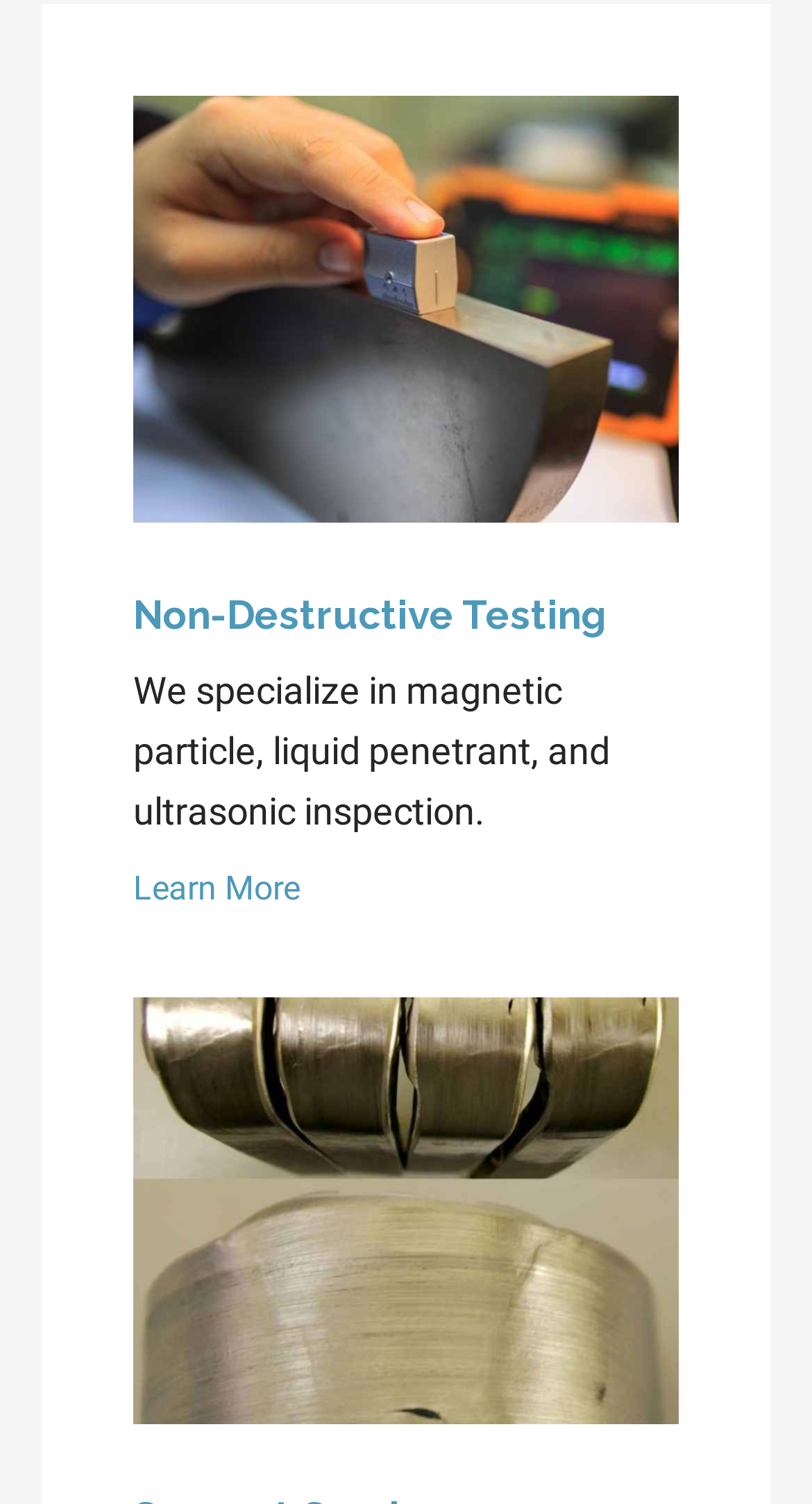What is the relation between 'ut testing' and the image? Based on the screenshot, please respond with a single word or phrase.

The image represents ut testing